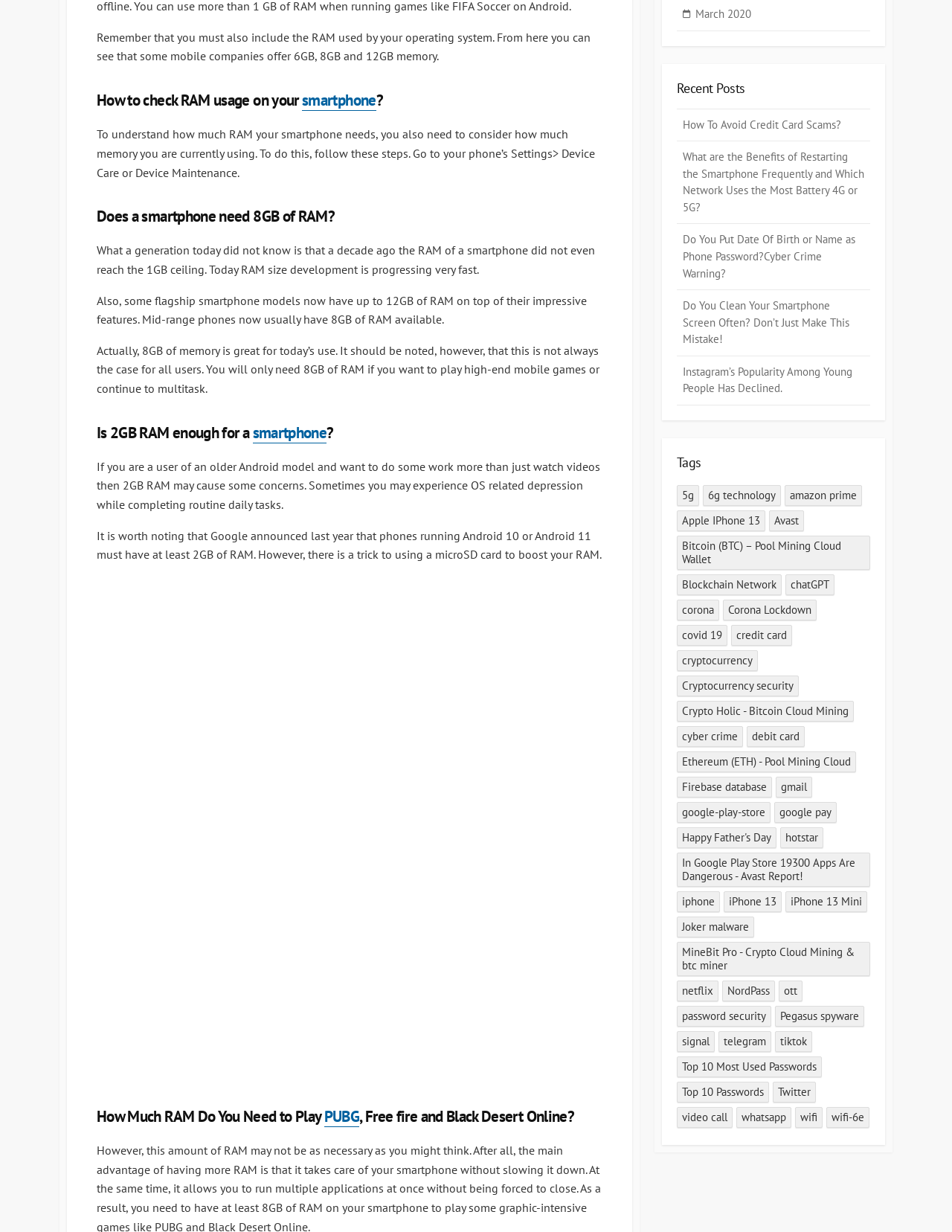Answer the question using only one word or a concise phrase: What is the topic of the first heading?

How to check RAM usage on your smartphone?